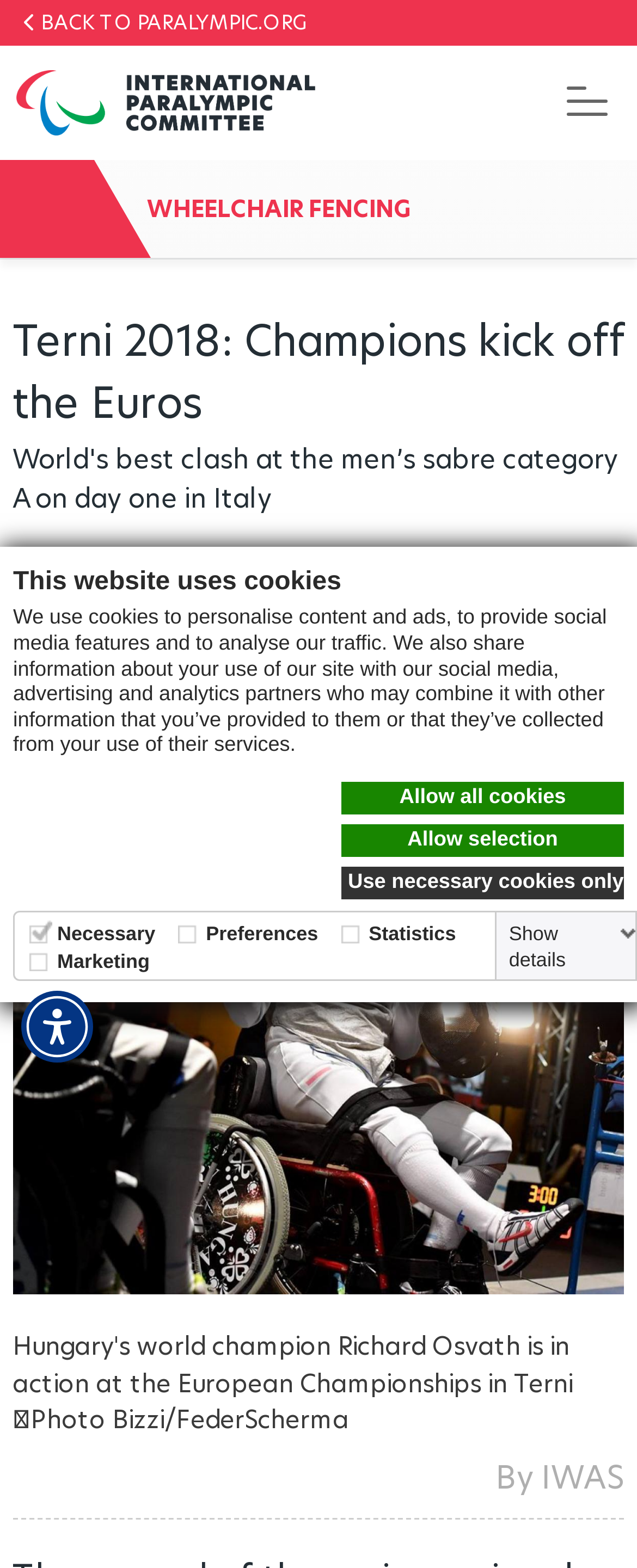Please identify the bounding box coordinates of the region to click in order to complete the task: "Click the 'BACK TO PARALYMPIC.ORG' link". The coordinates must be four float numbers between 0 and 1, specified as [left, top, right, bottom].

[0.0, 0.005, 1.0, 0.024]